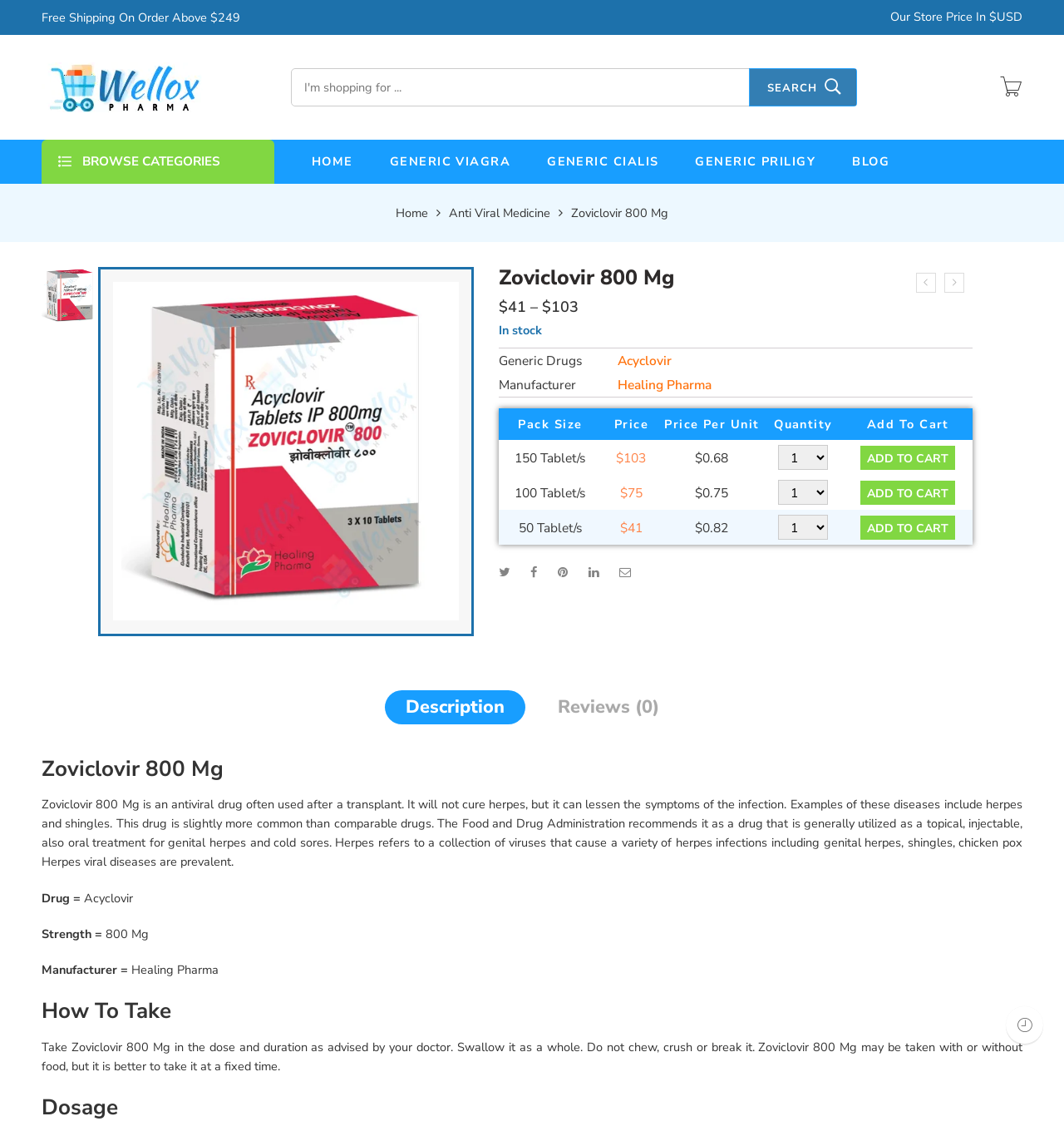Find the bounding box coordinates of the clickable element required to execute the following instruction: "Search for products". Provide the coordinates as four float numbers between 0 and 1, i.e., [left, top, right, bottom].

[0.704, 0.06, 0.805, 0.094]